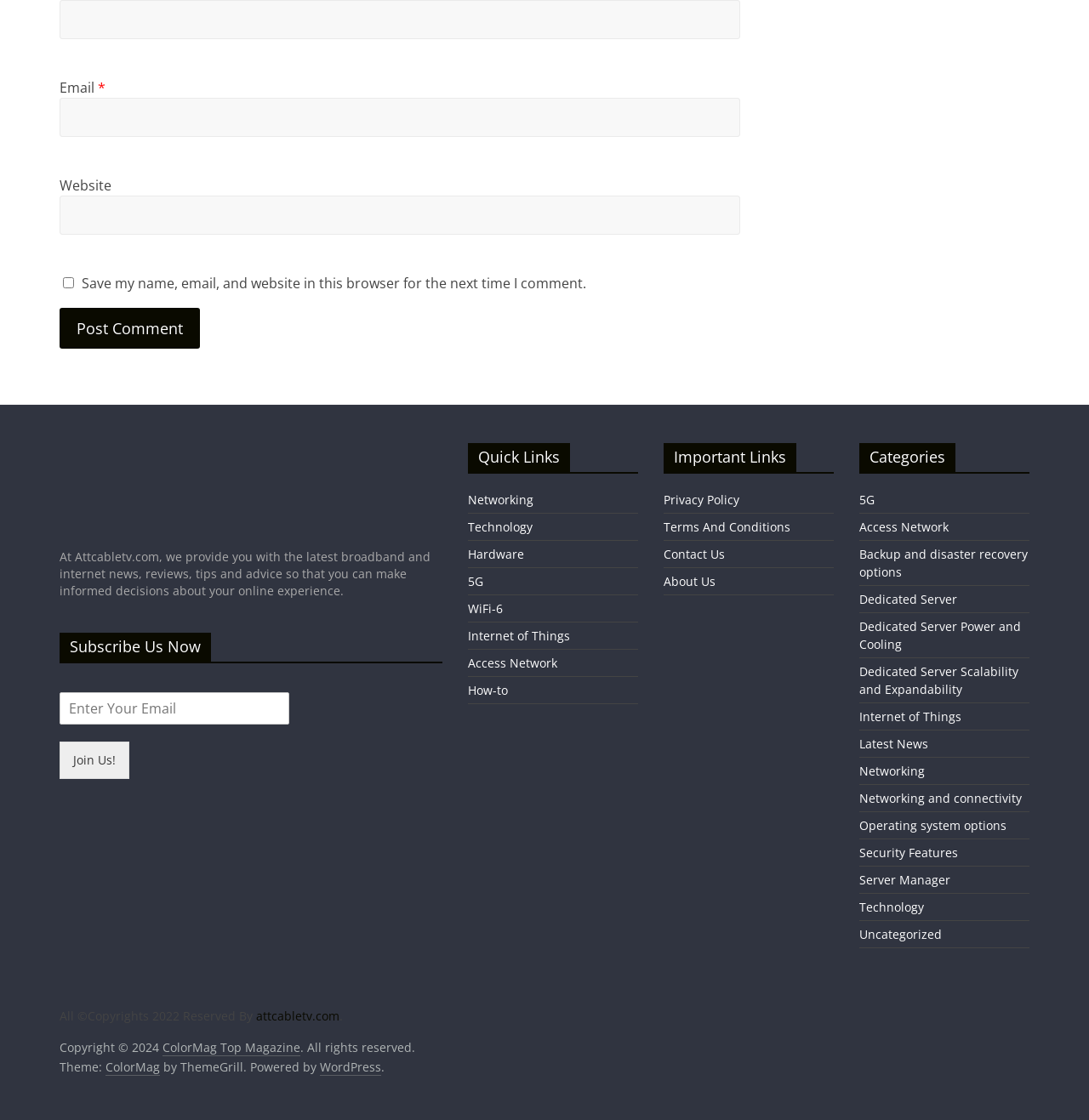Identify the bounding box coordinates for the UI element that matches this description: "parent_node: Email * aria-describedby="email-notes" name="email"".

[0.055, 0.087, 0.68, 0.122]